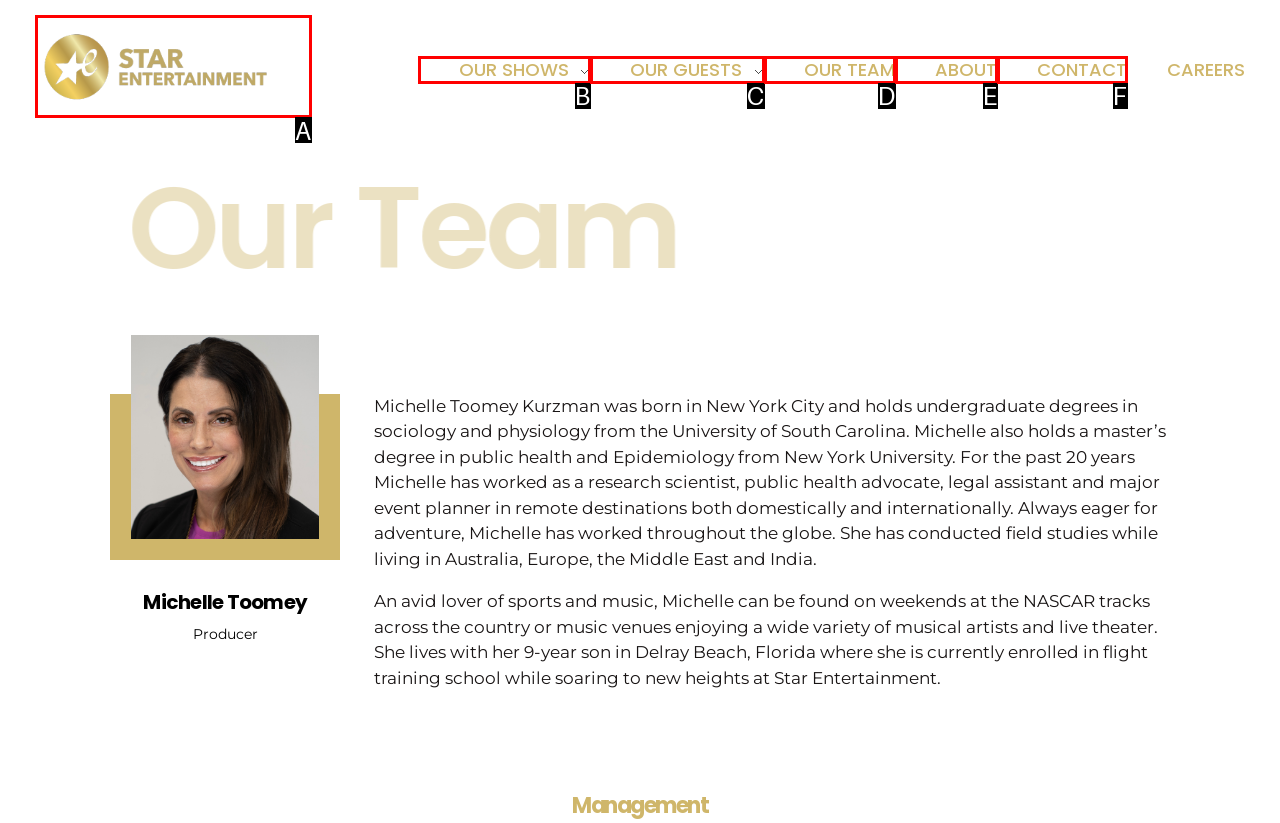Tell me the letter of the option that corresponds to the description: parent_node: ﻿Star Entertainment title="﻿Star Entertainment"
Answer using the letter from the given choices directly.

A